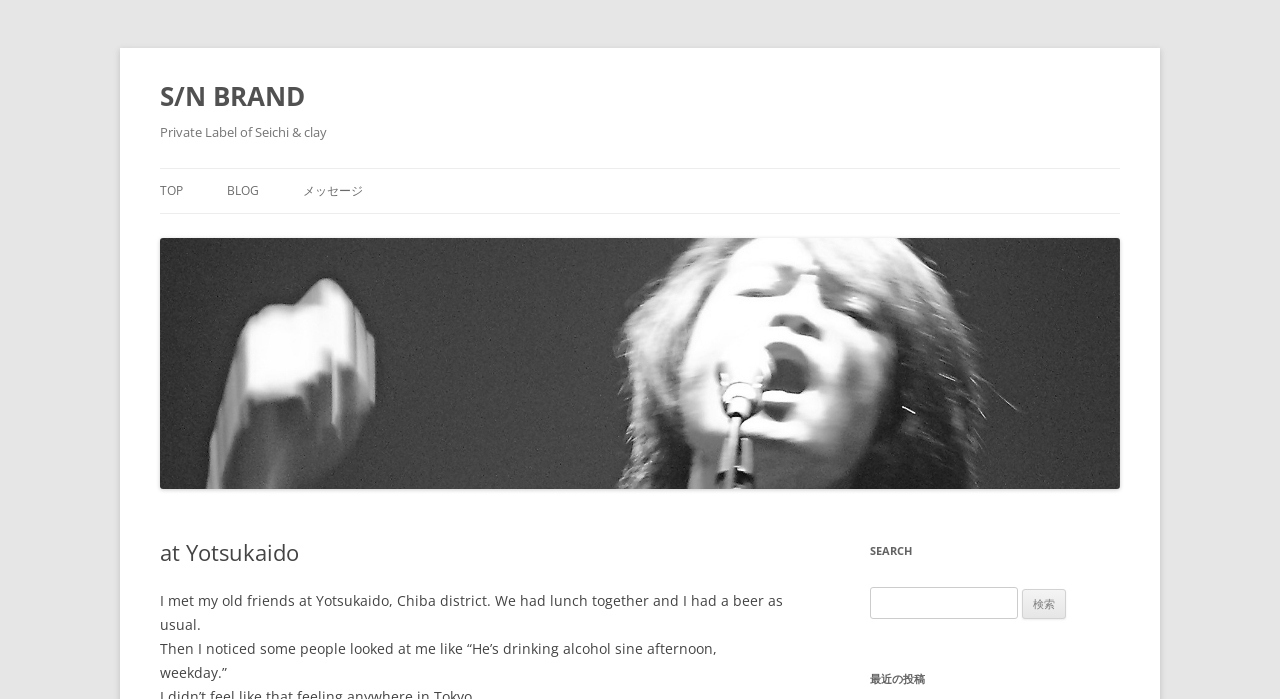Using the description: "parent_node: S/N BRAND", identify the bounding box of the corresponding UI element in the screenshot.

[0.125, 0.678, 0.875, 0.705]